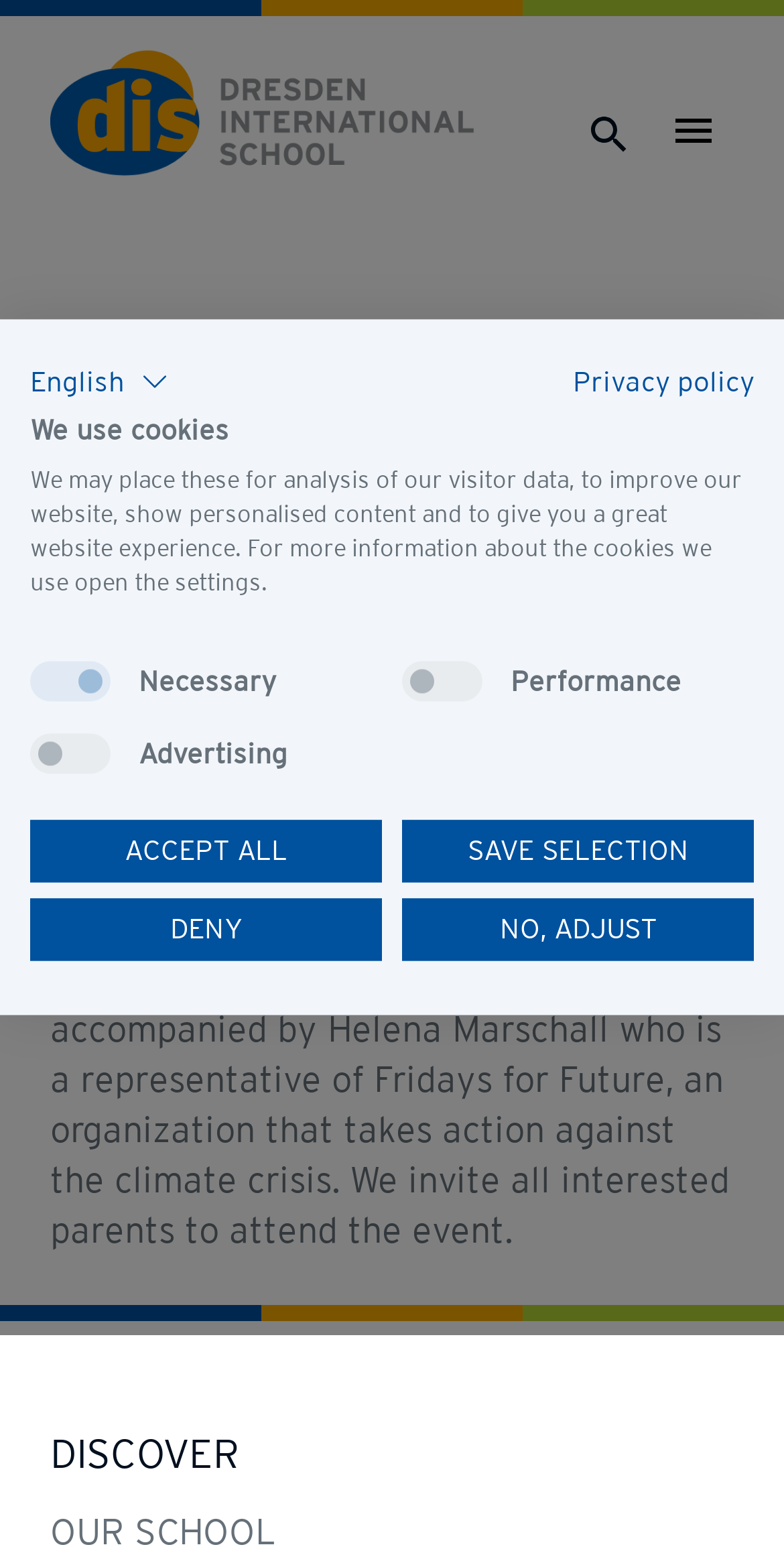Extract the main title from the webpage and generate its text.

Roger Cox visits DIS